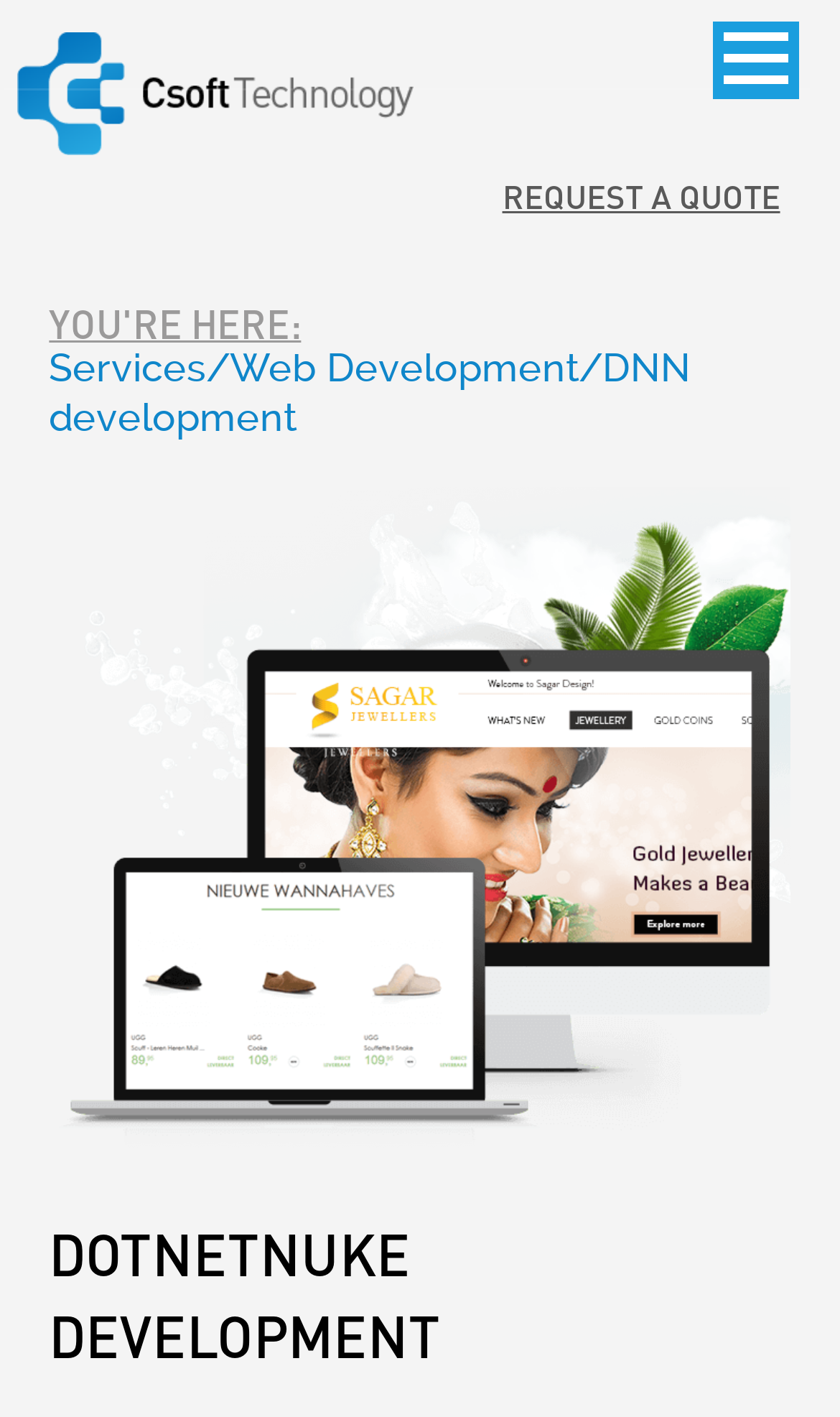Using the given element description, provide the bounding box coordinates (top-left x, top-left y, bottom-right x, bottom-right y) for the corresponding UI element in the screenshot: Services

[0.058, 0.243, 0.274, 0.276]